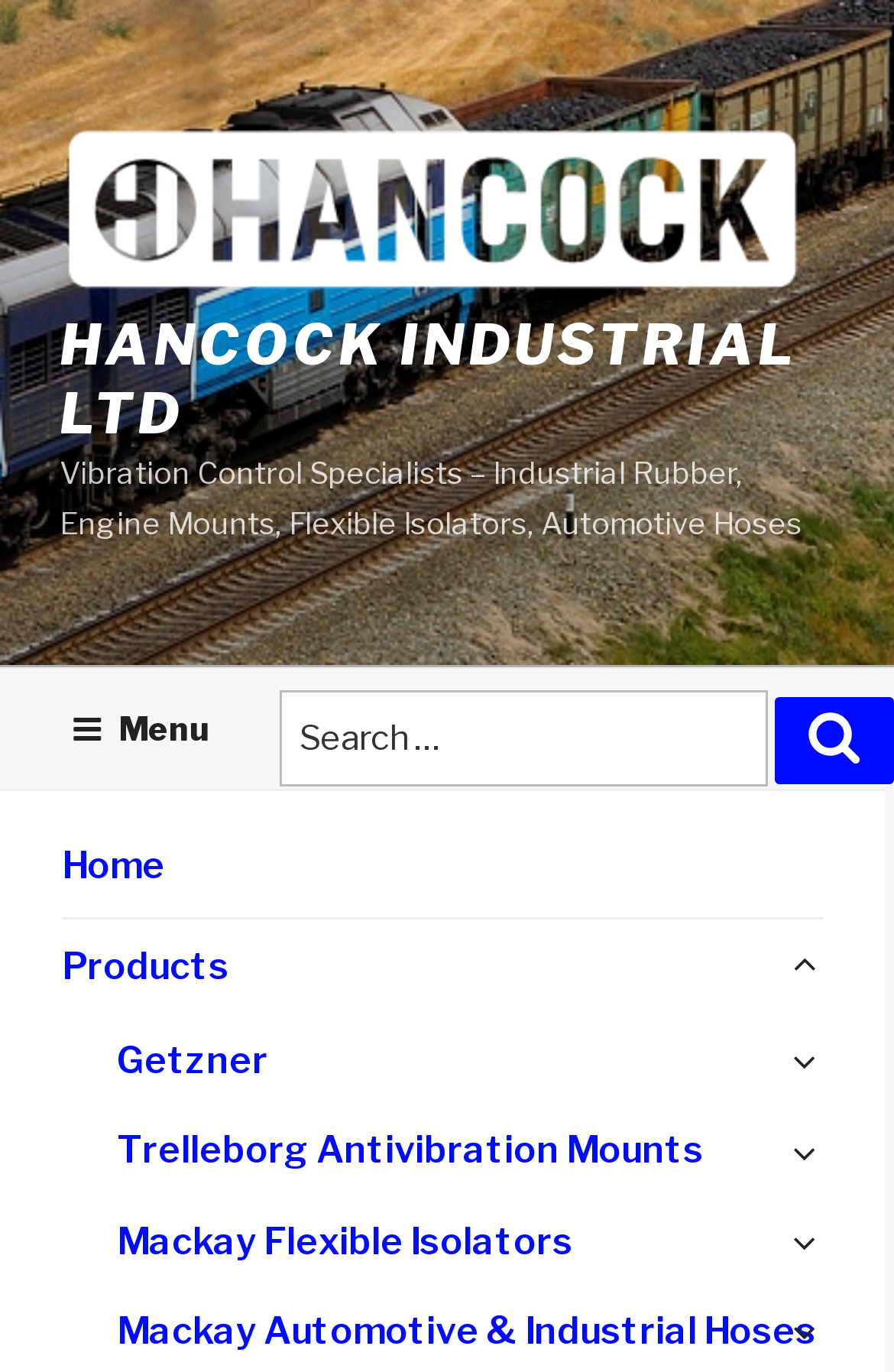Identify the bounding box for the UI element specified in this description: "Menu". The coordinates must be four float numbers between 0 and 1, formatted as [left, top, right, bottom].

[0.042, 0.49, 0.271, 0.572]